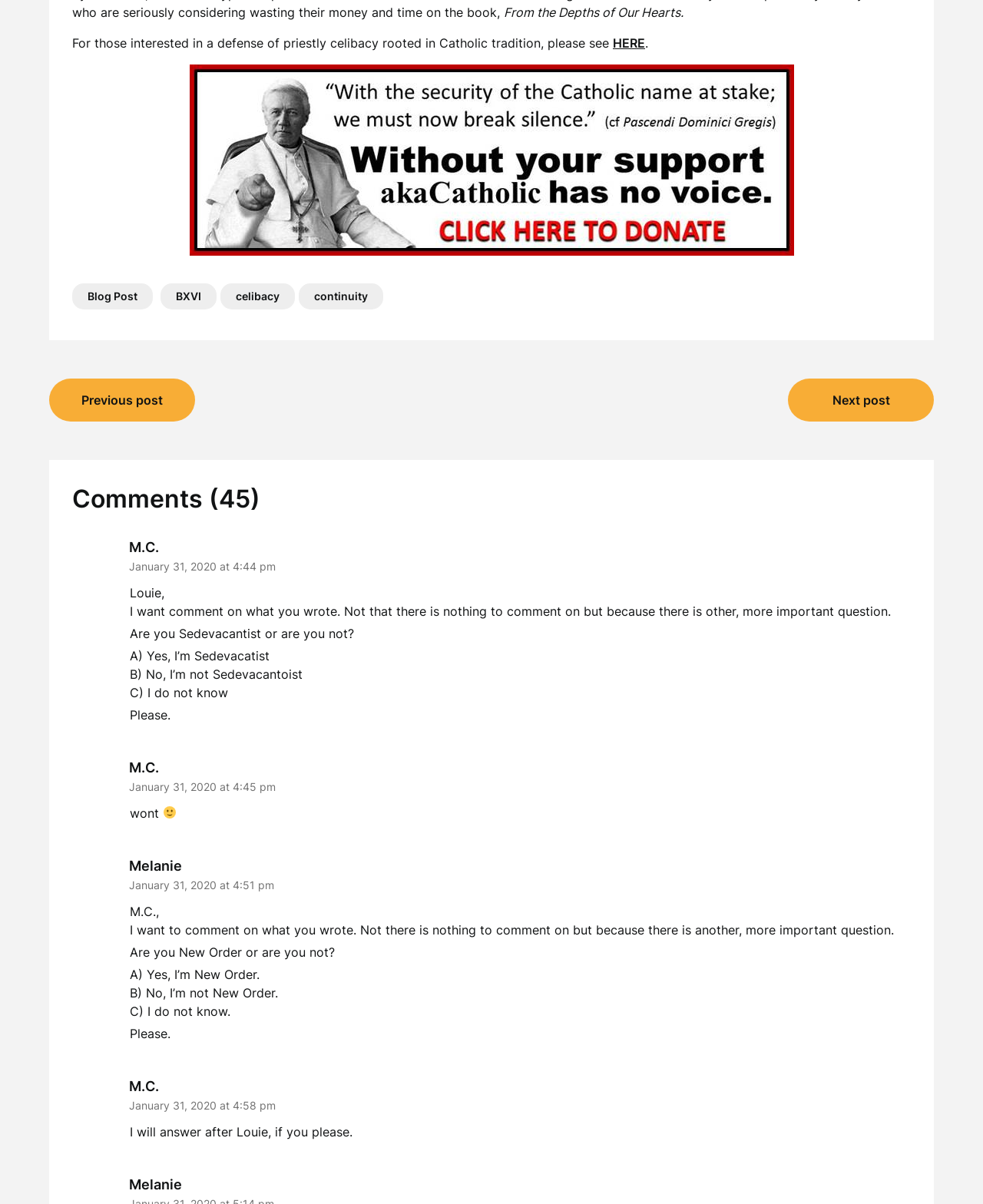Given the description of the UI element: "parent_node: Email name="ne"", predict the bounding box coordinates in the form of [left, top, right, bottom], with each value being a float between 0 and 1.

None